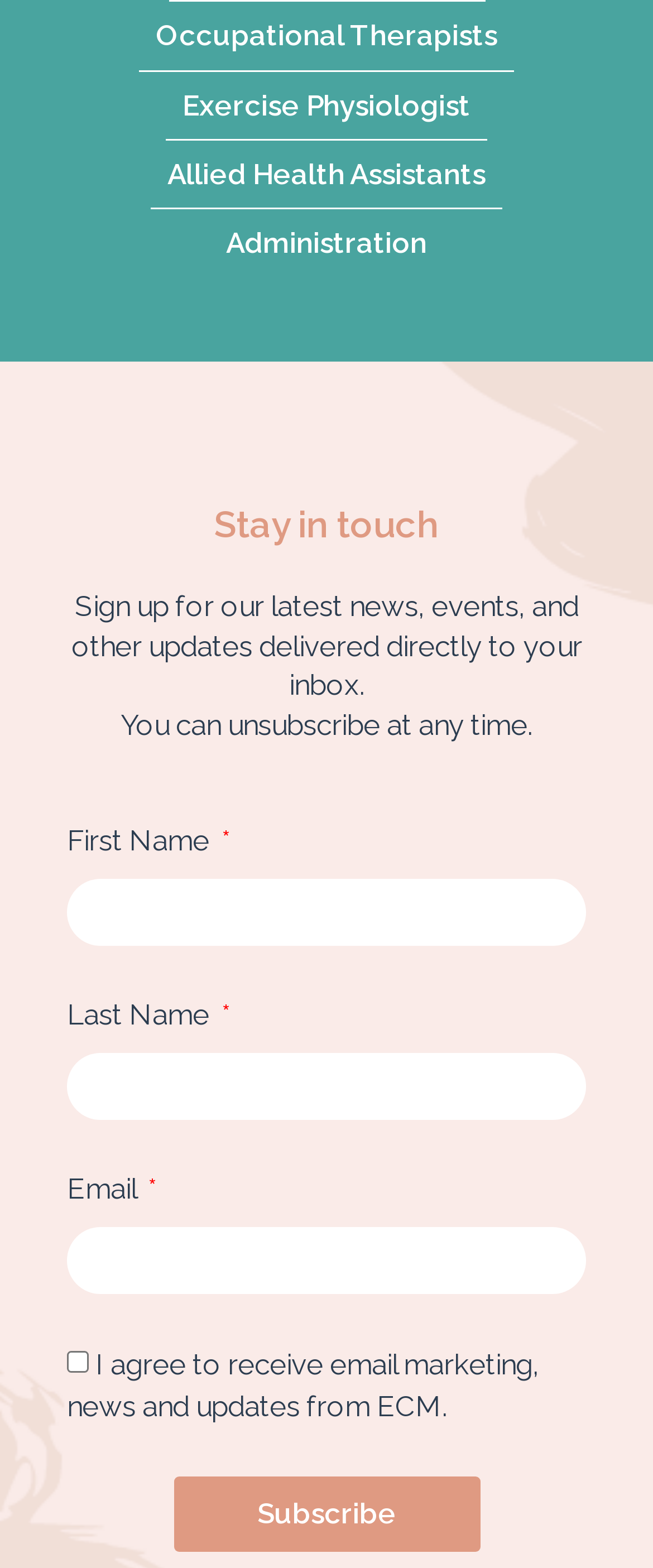Find the bounding box coordinates for the area that should be clicked to accomplish the instruction: "search for something".

None